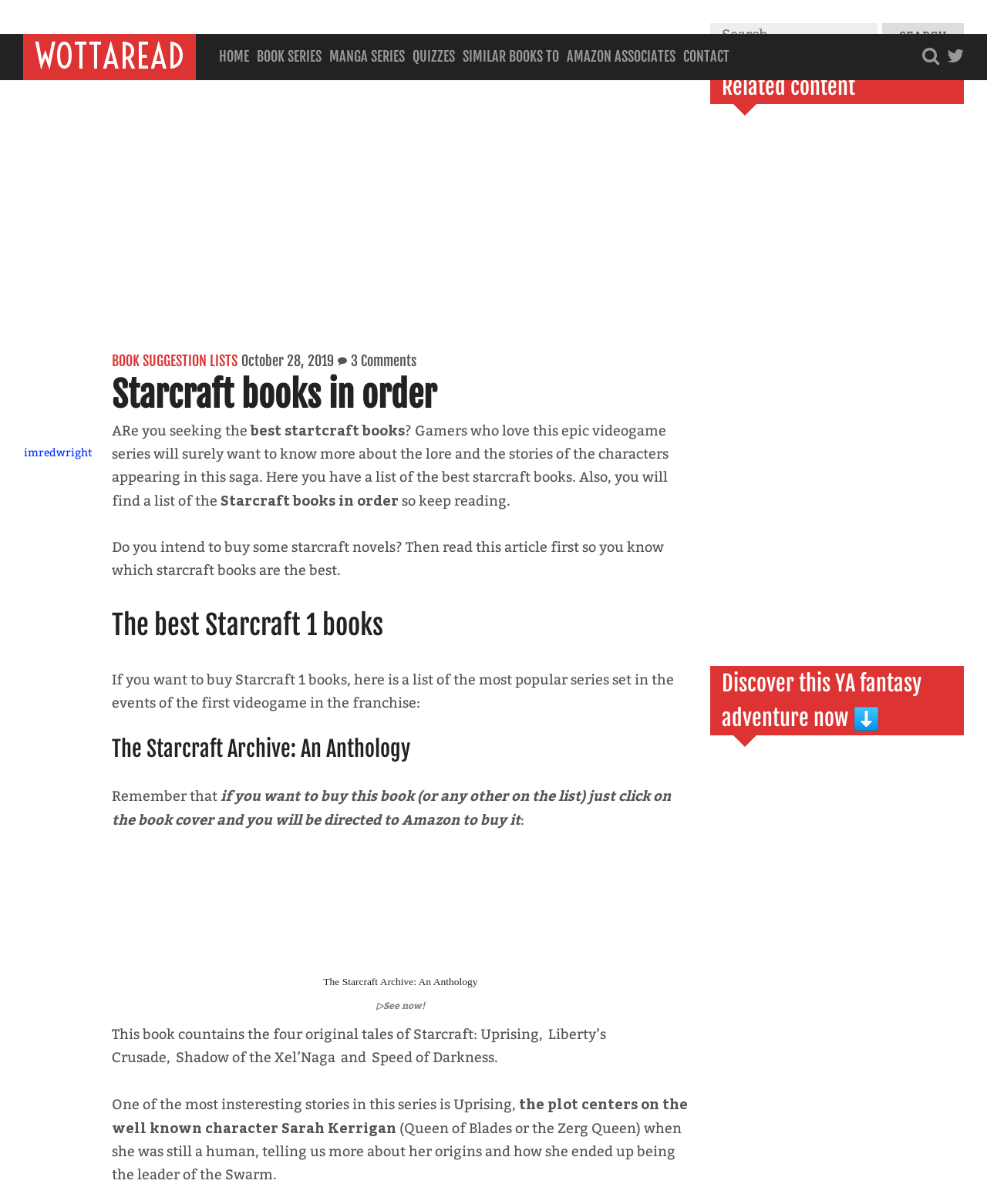Please specify the coordinates of the bounding box for the element that should be clicked to carry out this instruction: "View 'Related content'". The coordinates must be four float numbers between 0 and 1, formatted as [left, top, right, bottom].

[0.719, 0.096, 0.977, 0.125]